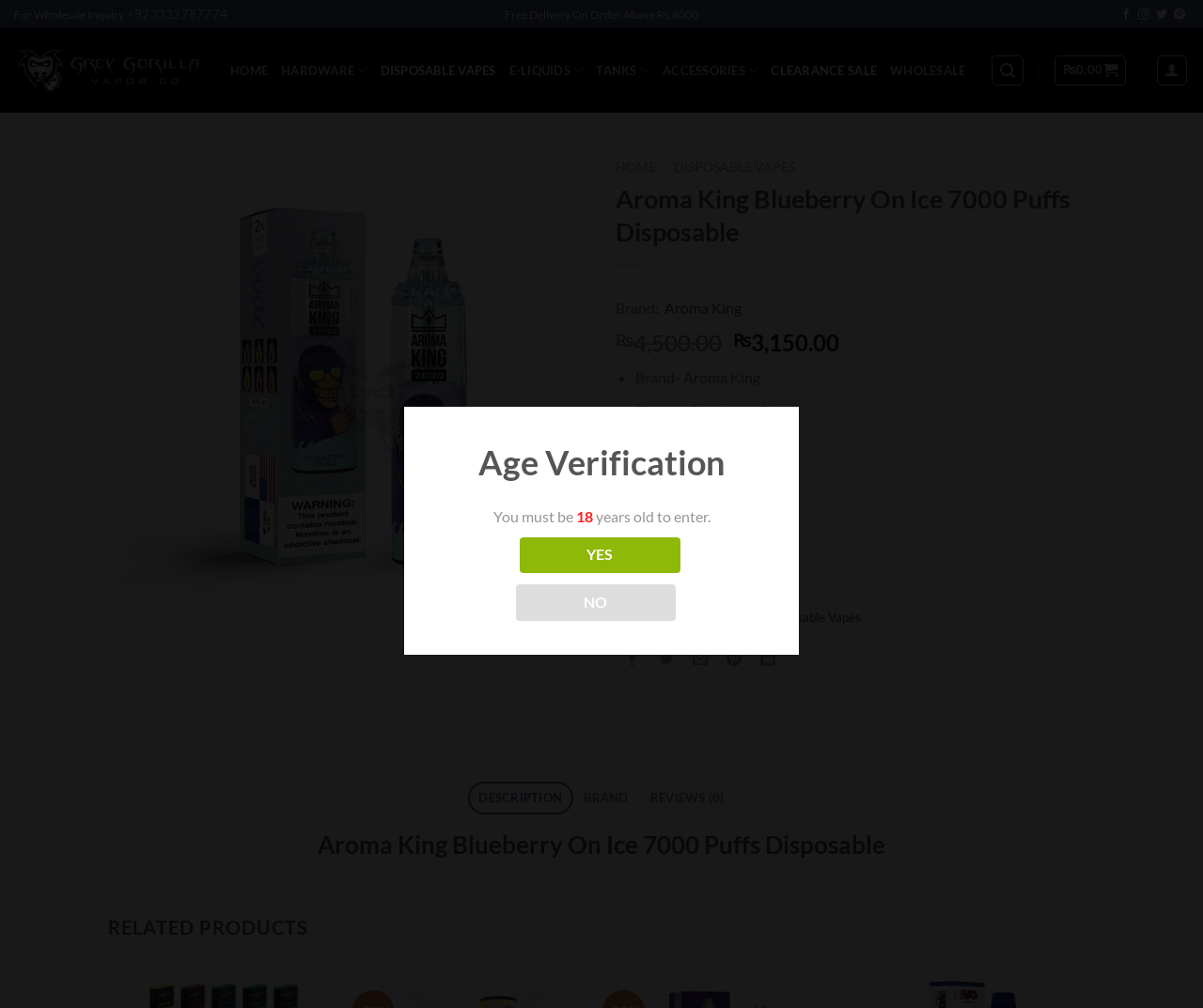Identify the bounding box coordinates of the section to be clicked to complete the task described by the following instruction: "View product description". The coordinates should be four float numbers between 0 and 1, formatted as [left, top, right, bottom].

[0.389, 0.775, 0.476, 0.808]